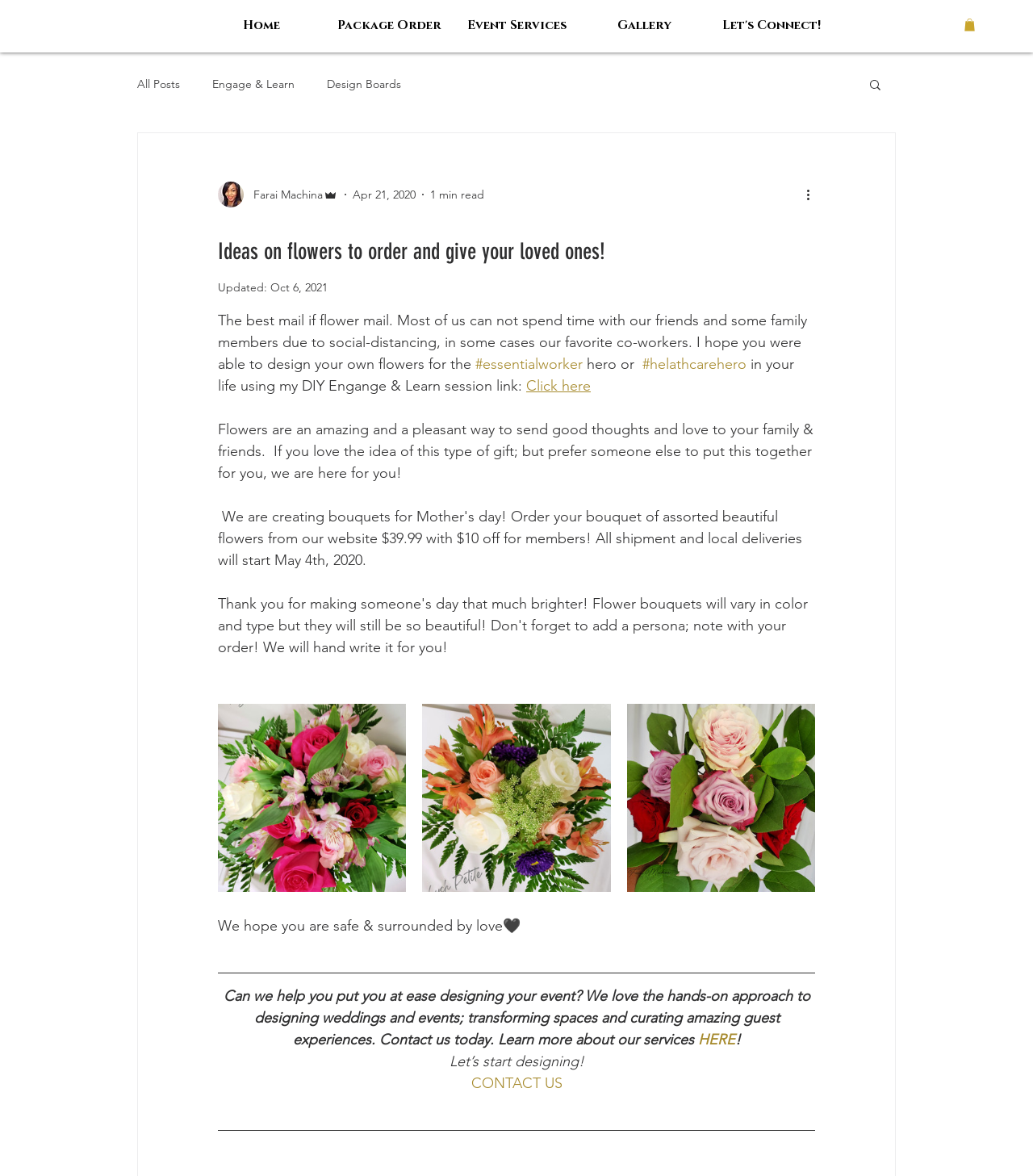Respond to the question below with a single word or phrase: What is the text of the link that says 'Click here'?

Click here